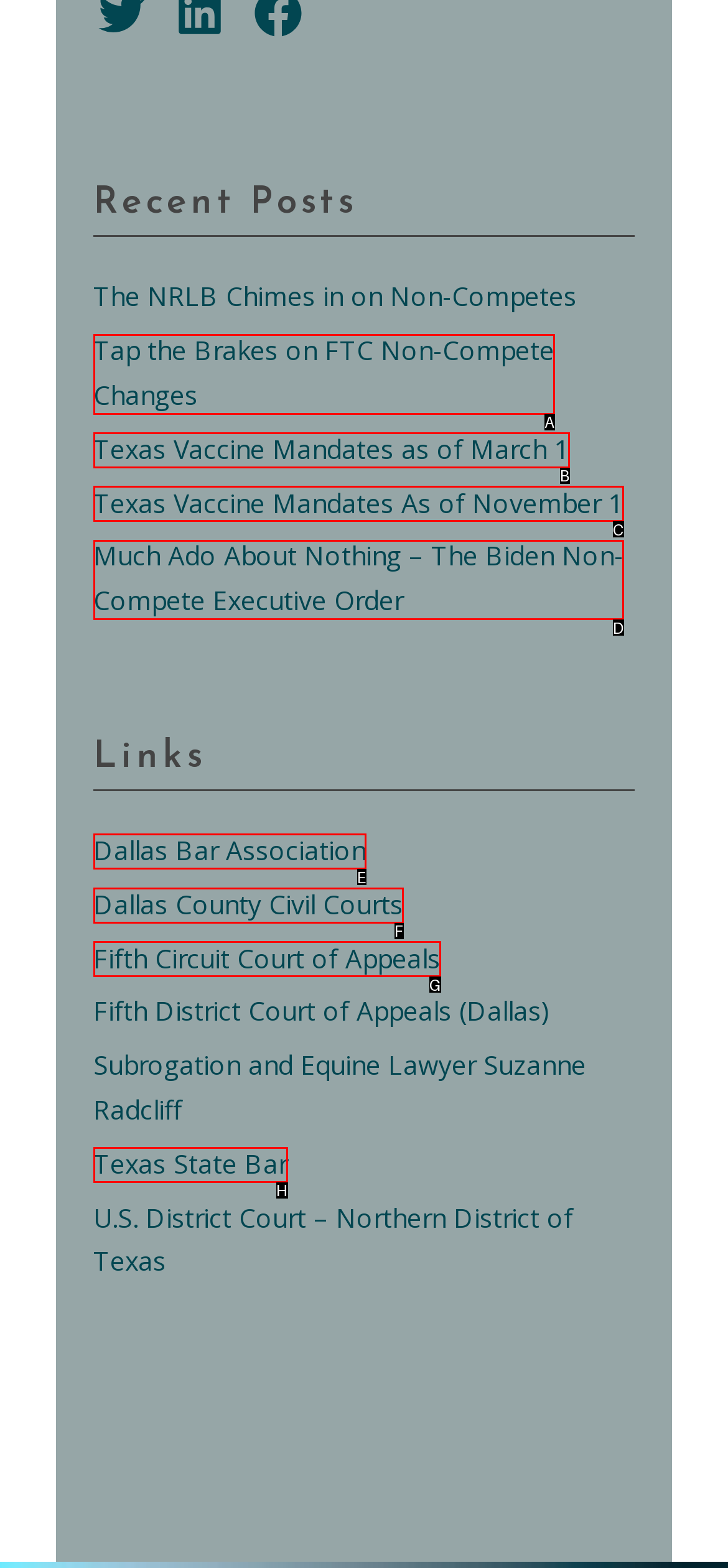Given the description: Texas State Bar, identify the corresponding option. Answer with the letter of the appropriate option directly.

H